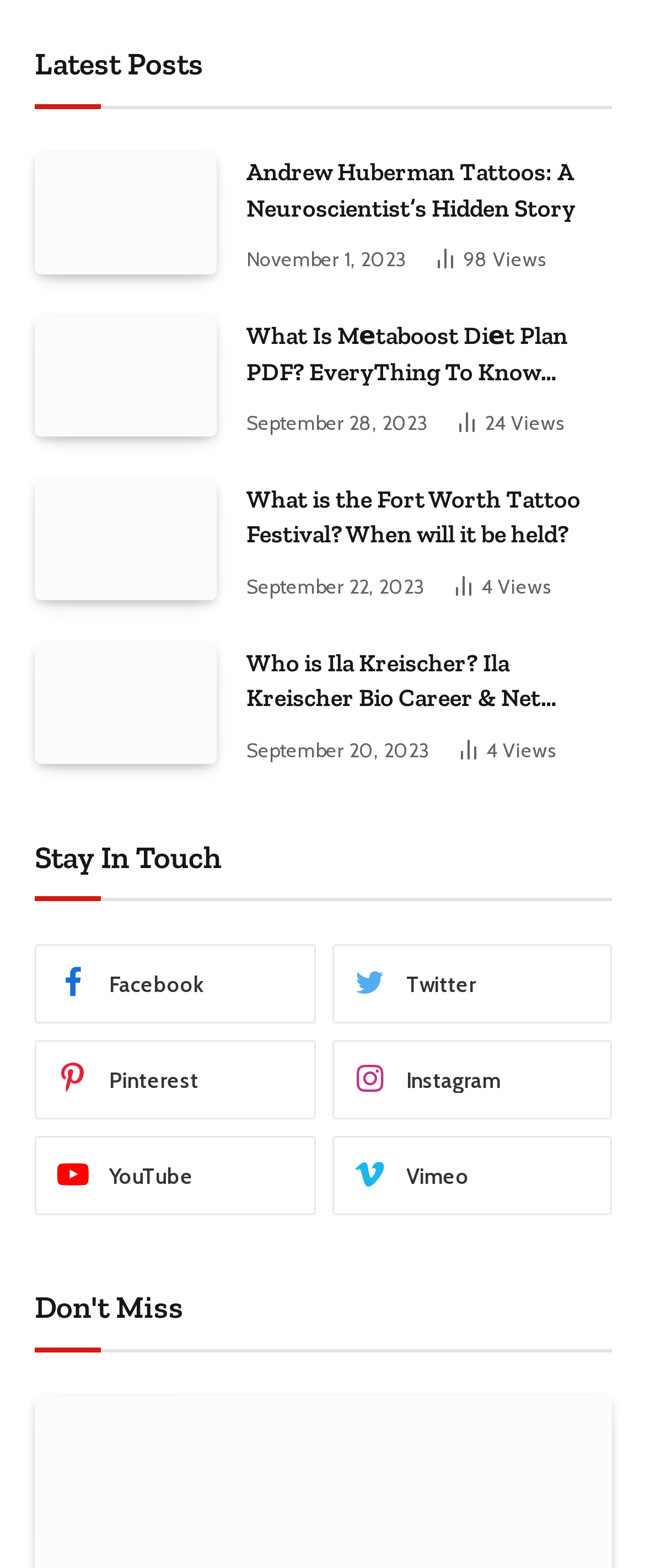Kindly determine the bounding box coordinates for the area that needs to be clicked to execute this instruction: "Follow on Facebook".

[0.054, 0.603, 0.488, 0.653]